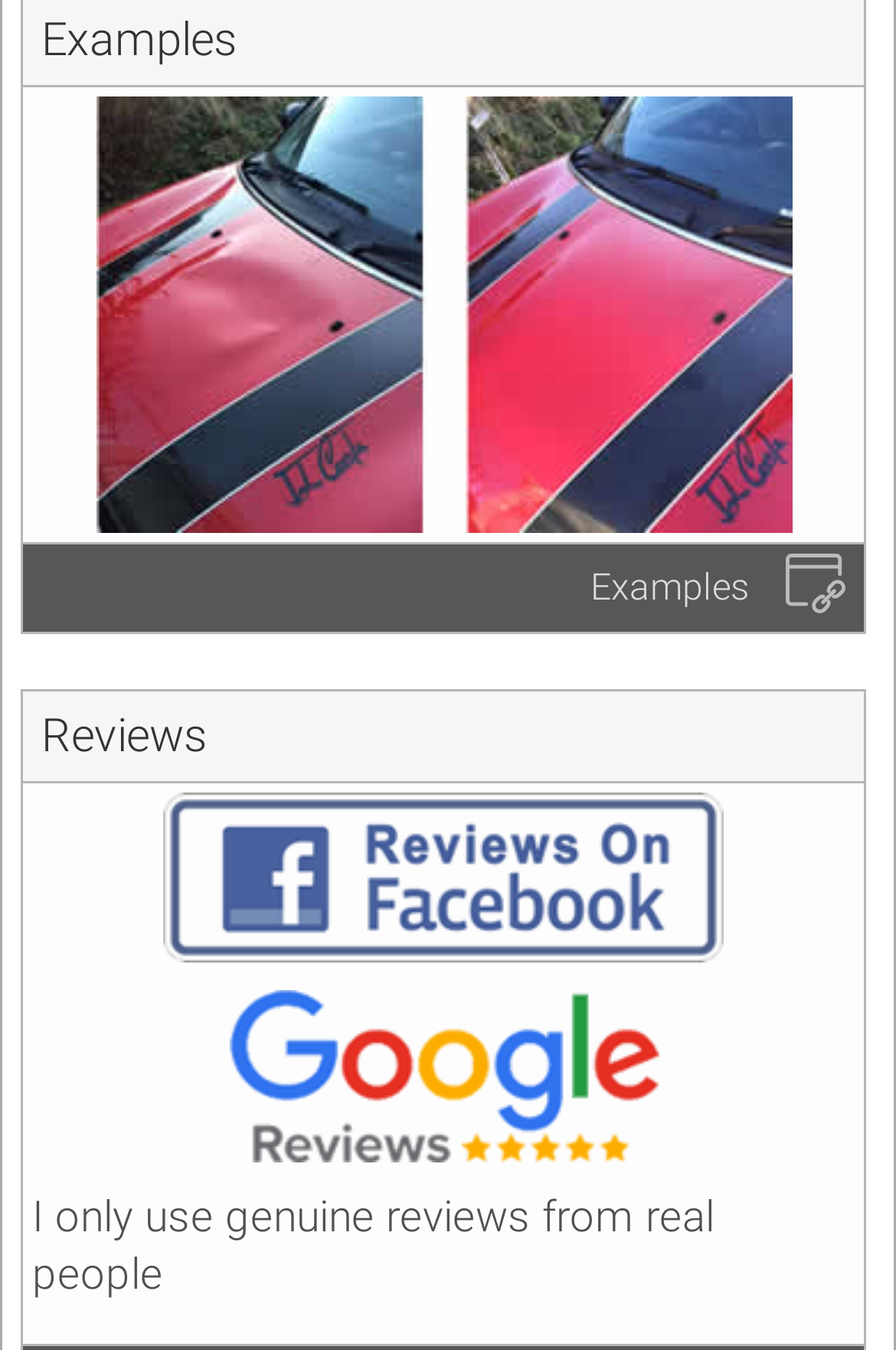Carefully examine the image and provide an in-depth answer to the question: How many review platforms are mentioned?

I counted the number of review platforms mentioned on the webpage, which are Facebook Reviews and Google Reviews, totaling two platforms.